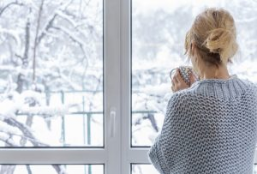Give a one-word or short-phrase answer to the following question: 
What is outside the window?

A winter wonderland